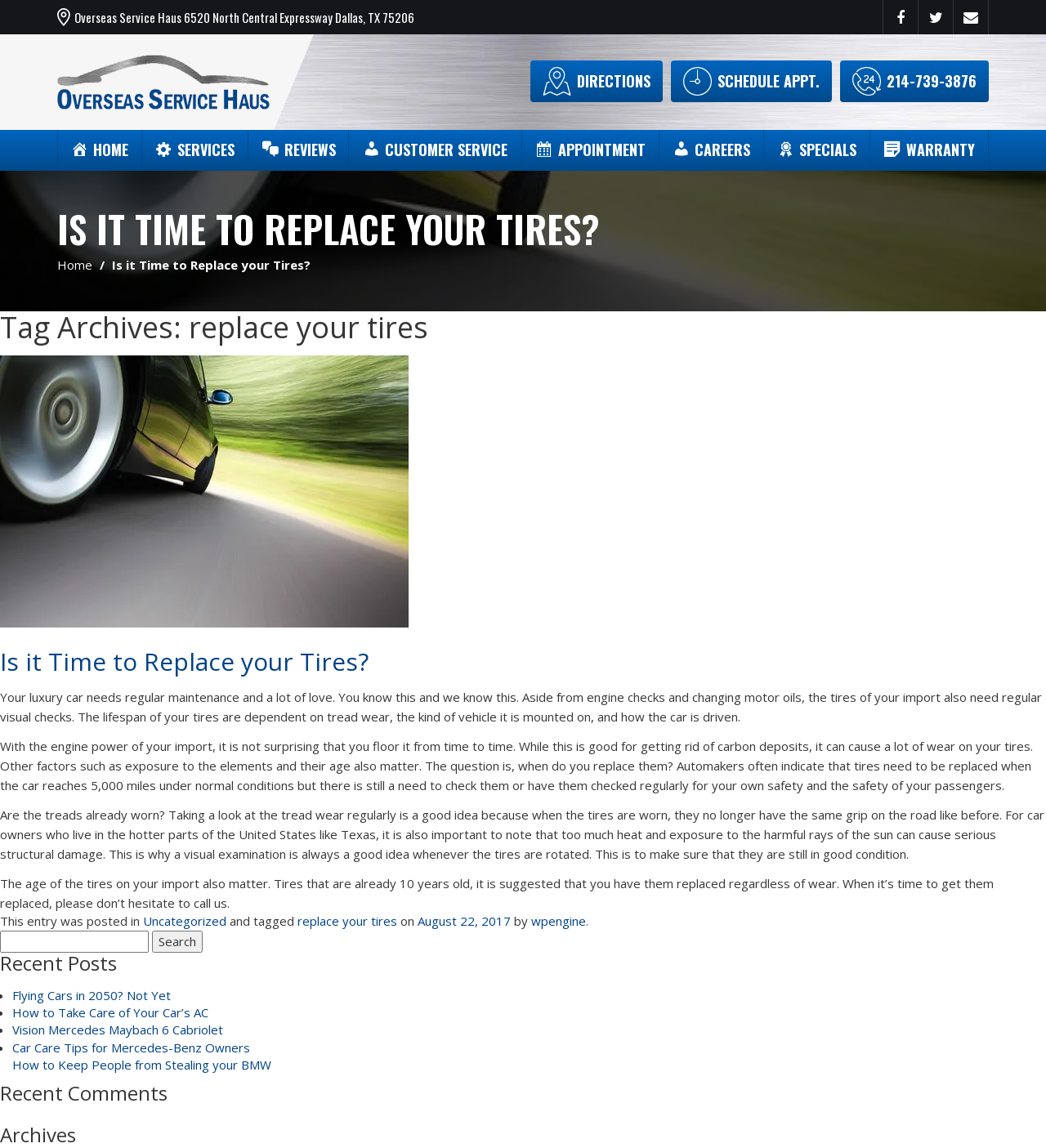Locate the bounding box of the user interface element based on this description: "parent_node: Search for: name="s"".

[0.0, 0.81, 0.142, 0.83]